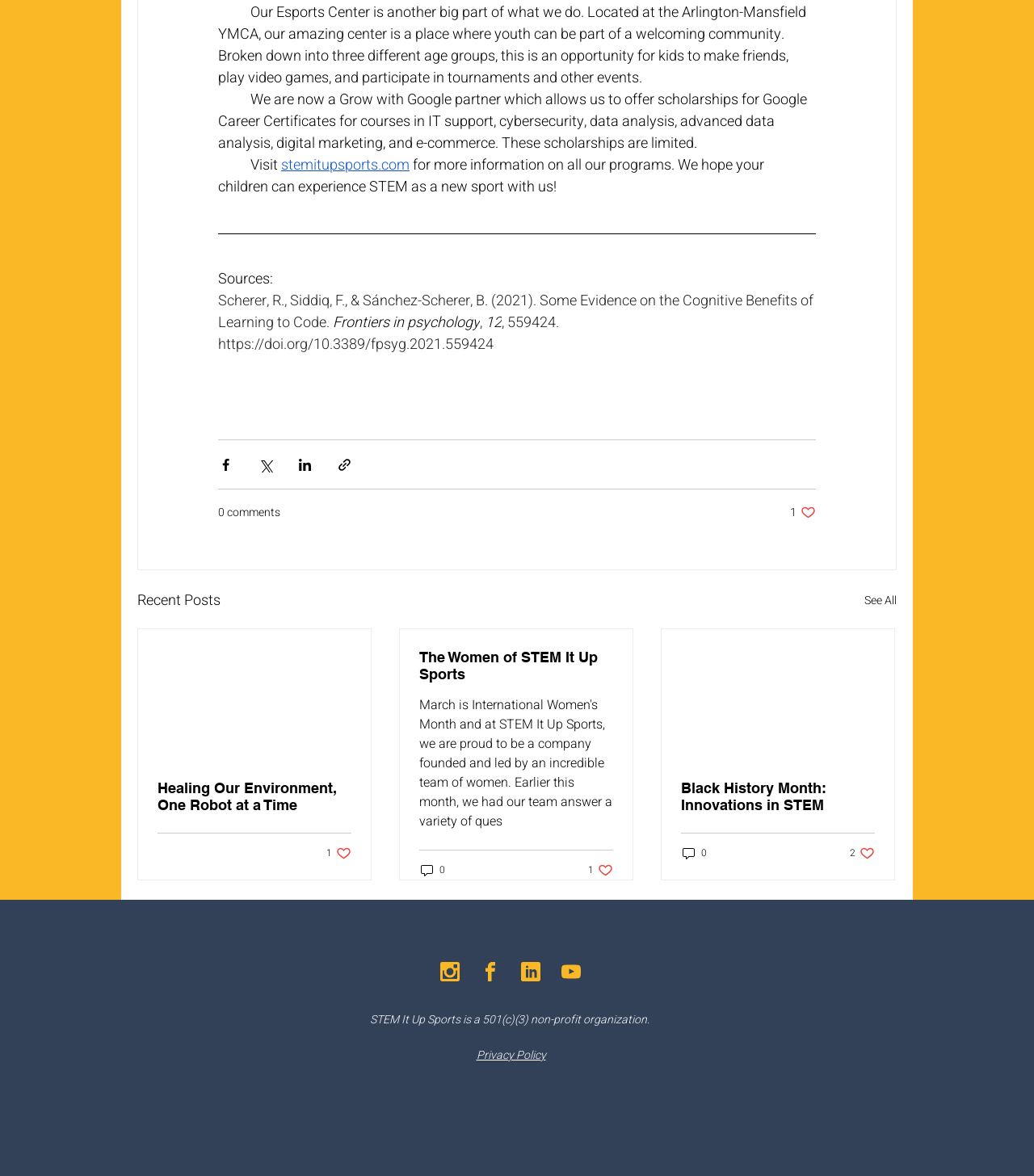Pinpoint the bounding box coordinates of the clickable element to carry out the following instruction: "view about us page."

None